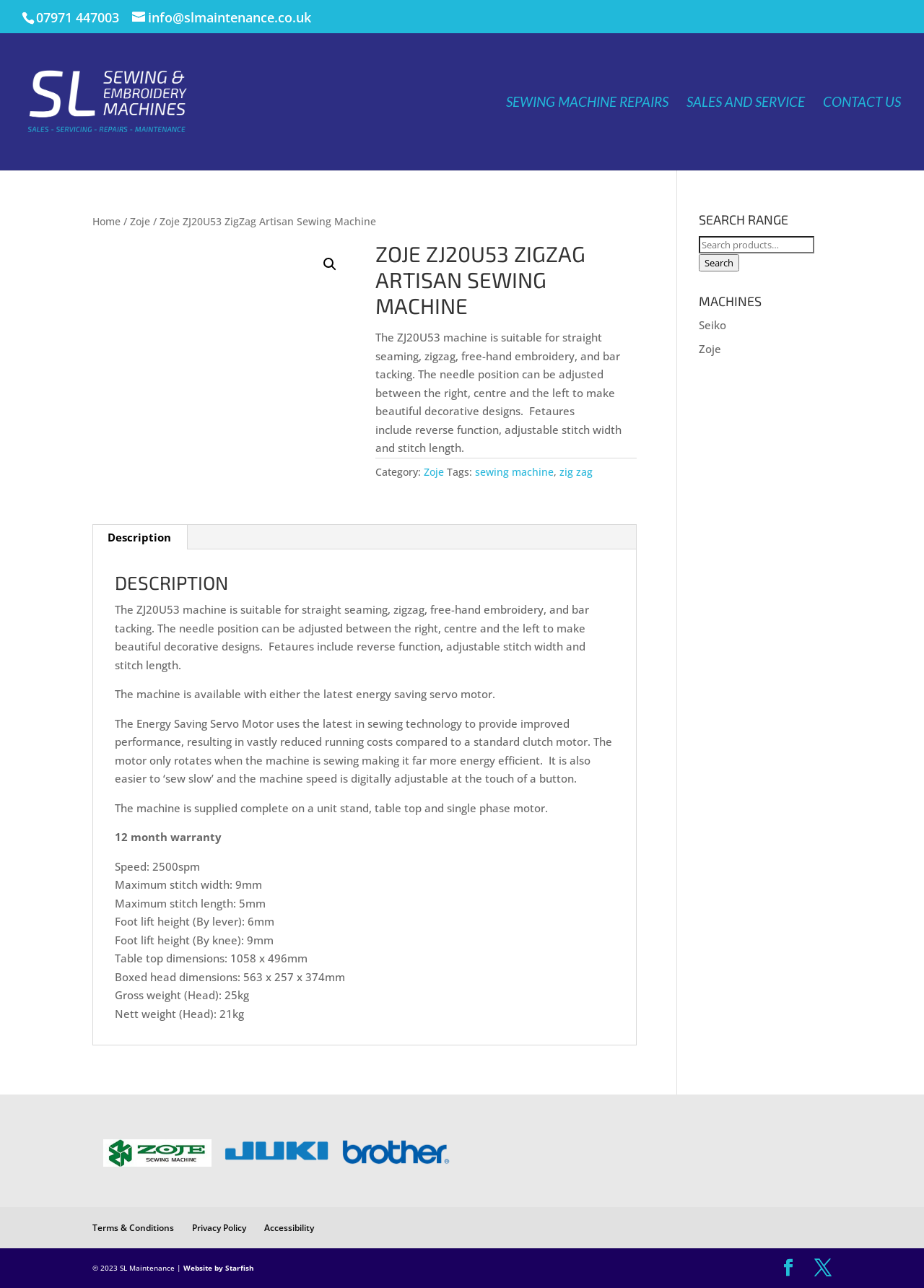What is the name of the sewing machine?
Answer with a single word or phrase, using the screenshot for reference.

Zoje ZJ20U53